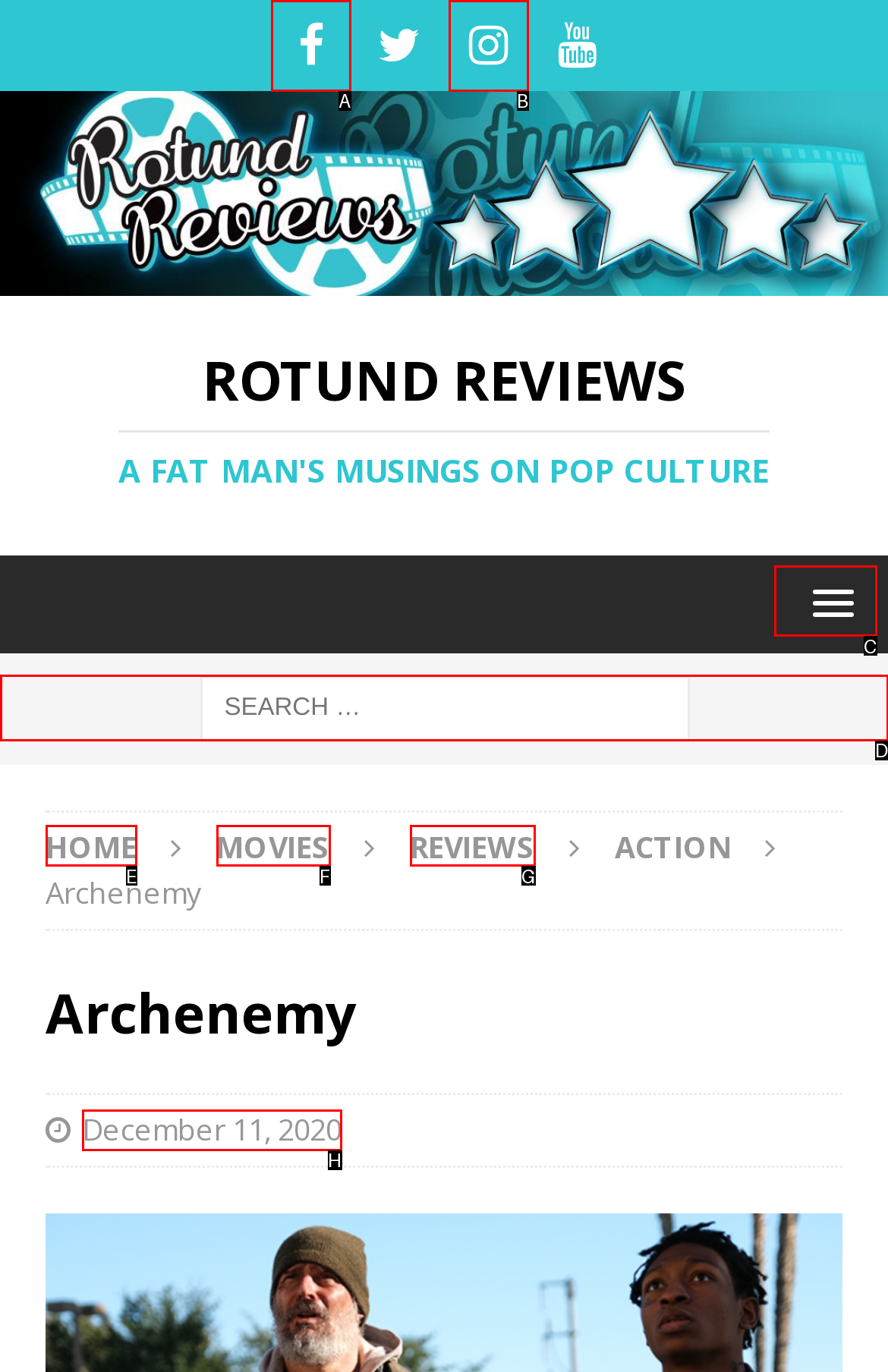Which UI element should you click on to achieve the following task: Search for something? Provide the letter of the correct option.

D